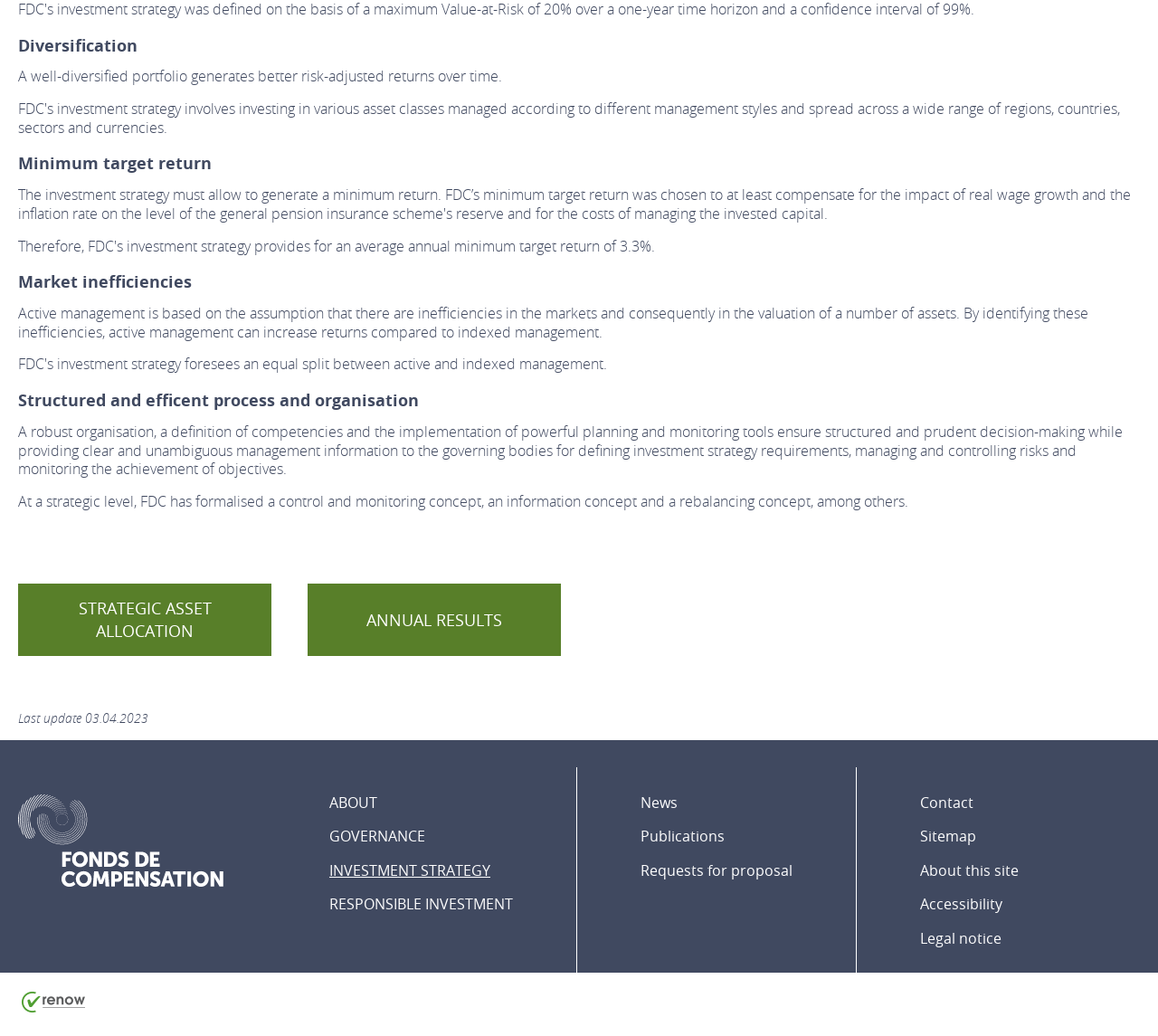Identify the bounding box of the UI component described as: "ANNUAL RESULTS".

[0.266, 0.563, 0.484, 0.633]